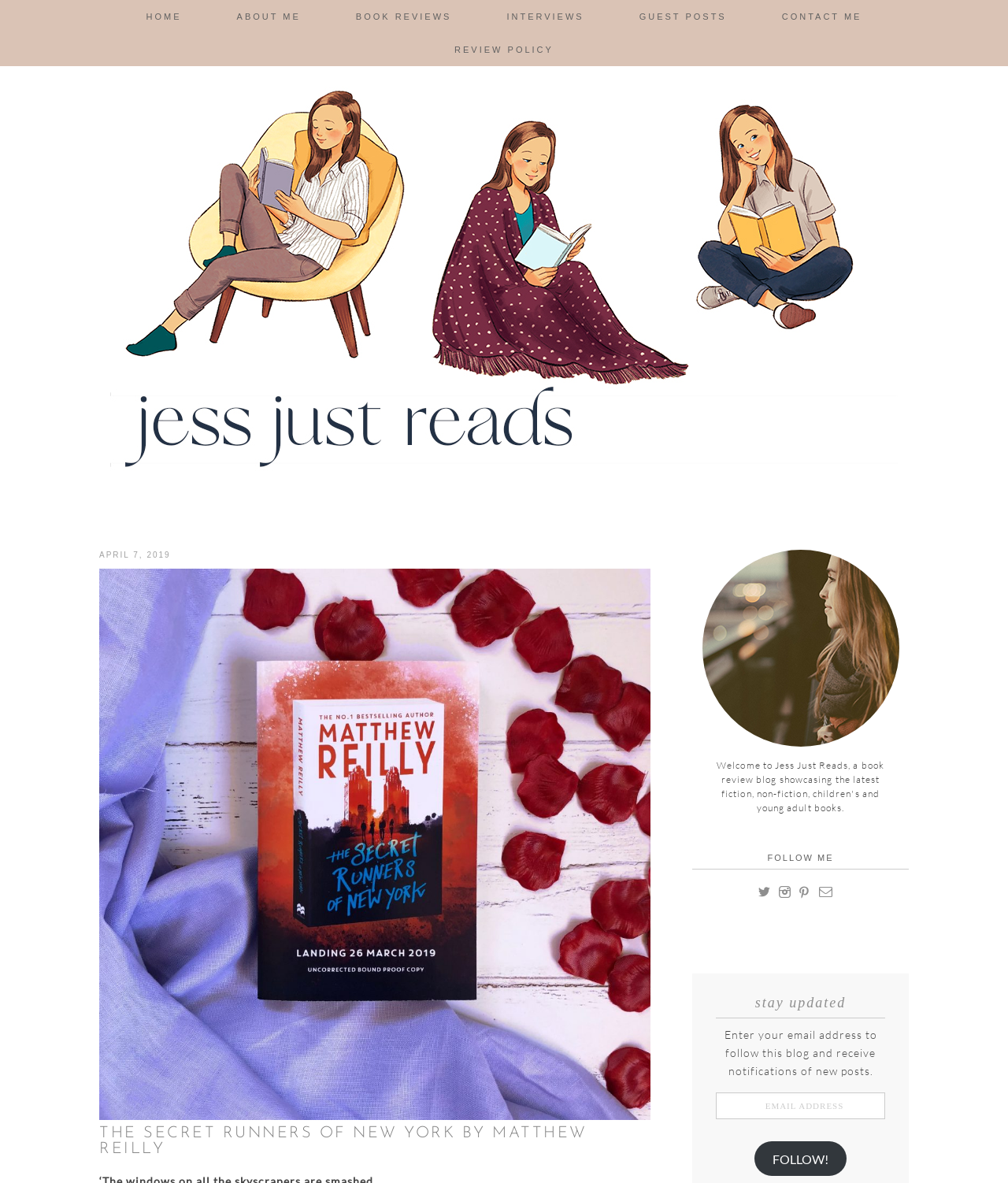Extract the primary header of the webpage and generate its text.

THE SECRET RUNNERS OF NEW YORK BY MATTHEW REILLY